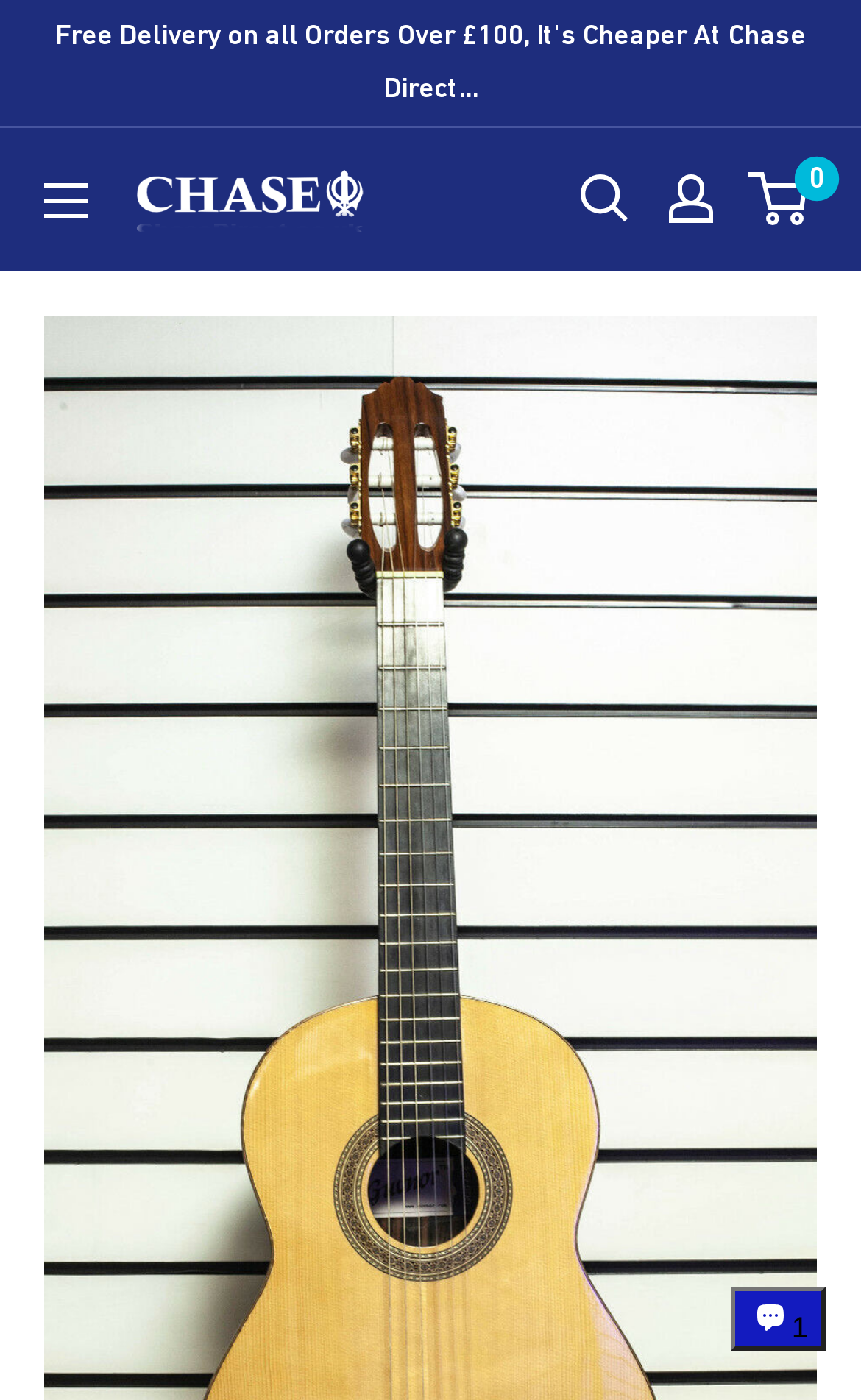What is the purpose of the button at the top left?
Based on the screenshot, answer the question with a single word or phrase.

Open menu